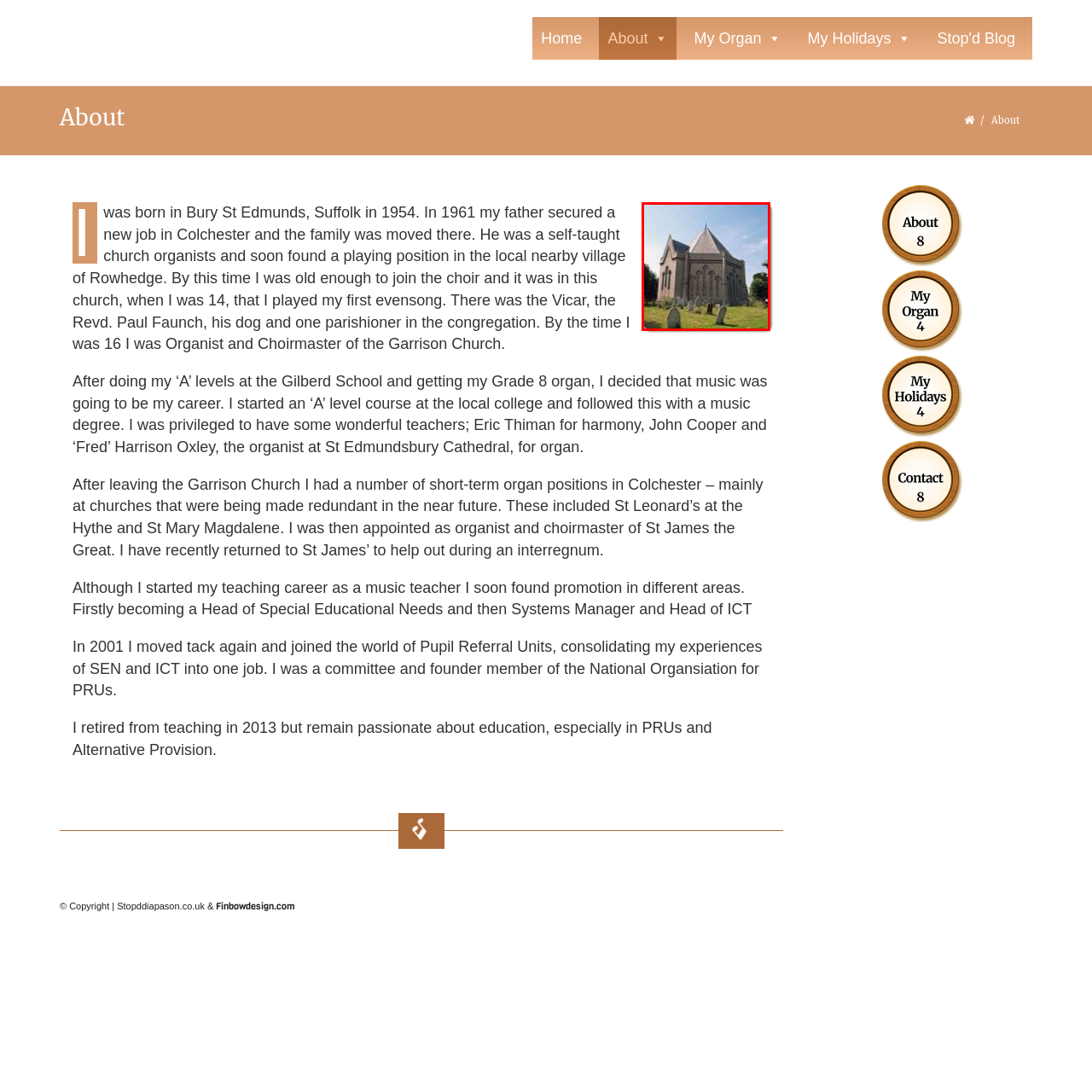Write a detailed description of the image enclosed in the red-bordered box.

The image depicts a charming church building, known as St. Lawrence, located in Rowhedge, Essex. Characterized by its distinct architectural features, the church presents a unique gable roof with a pointed apex, adorned with intricate details that reflect traditional ecclesiastical architecture. Surrounding the church is a well-maintained graveyard, filled with weathered gravestones, evoking a sense of history and reverence. The backdrop features a clear blue sky, casting natural light on the structure, emphasizing its serene and inviting presence within the landscape. This image resonates with the personal history shared by the former church organist, highlighting the importance of the church in community life and individual memories.